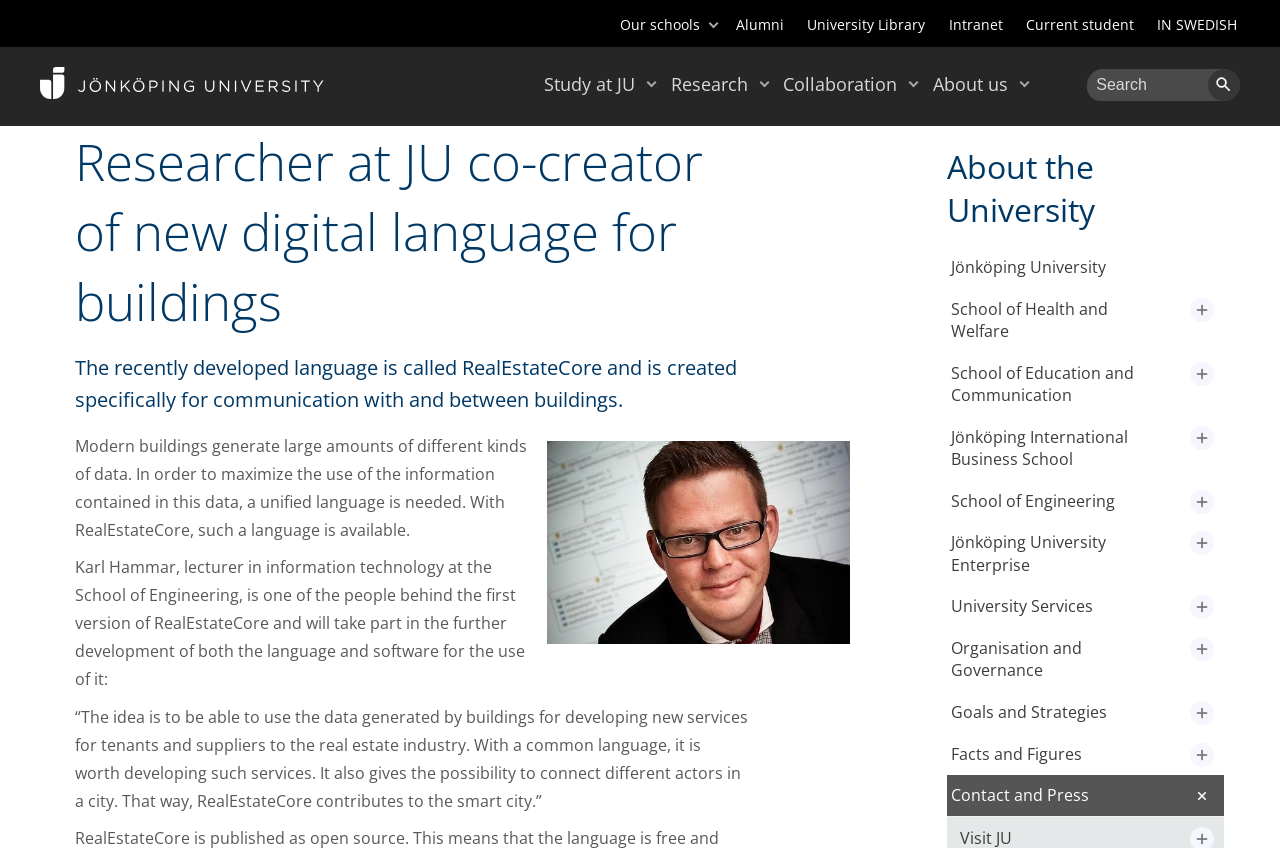Please identify the bounding box coordinates of the clickable region that I should interact with to perform the following instruction: "Go to the 'Research' page". The coordinates should be expressed as four float numbers between 0 and 1, i.e., [left, top, right, bottom].

[0.524, 0.073, 0.584, 0.124]